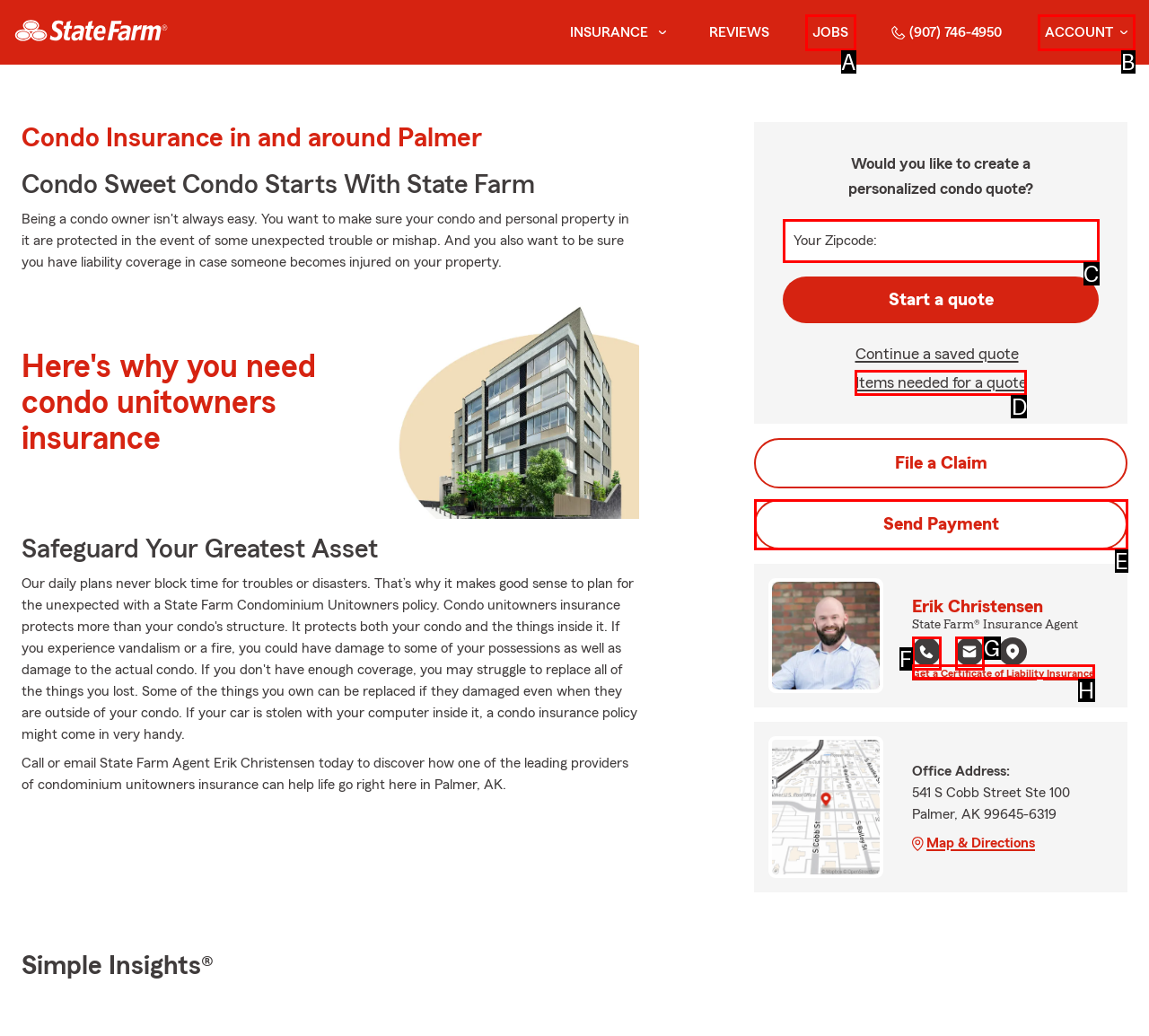Determine which HTML element matches the given description: Jobs. Provide the corresponding option's letter directly.

A